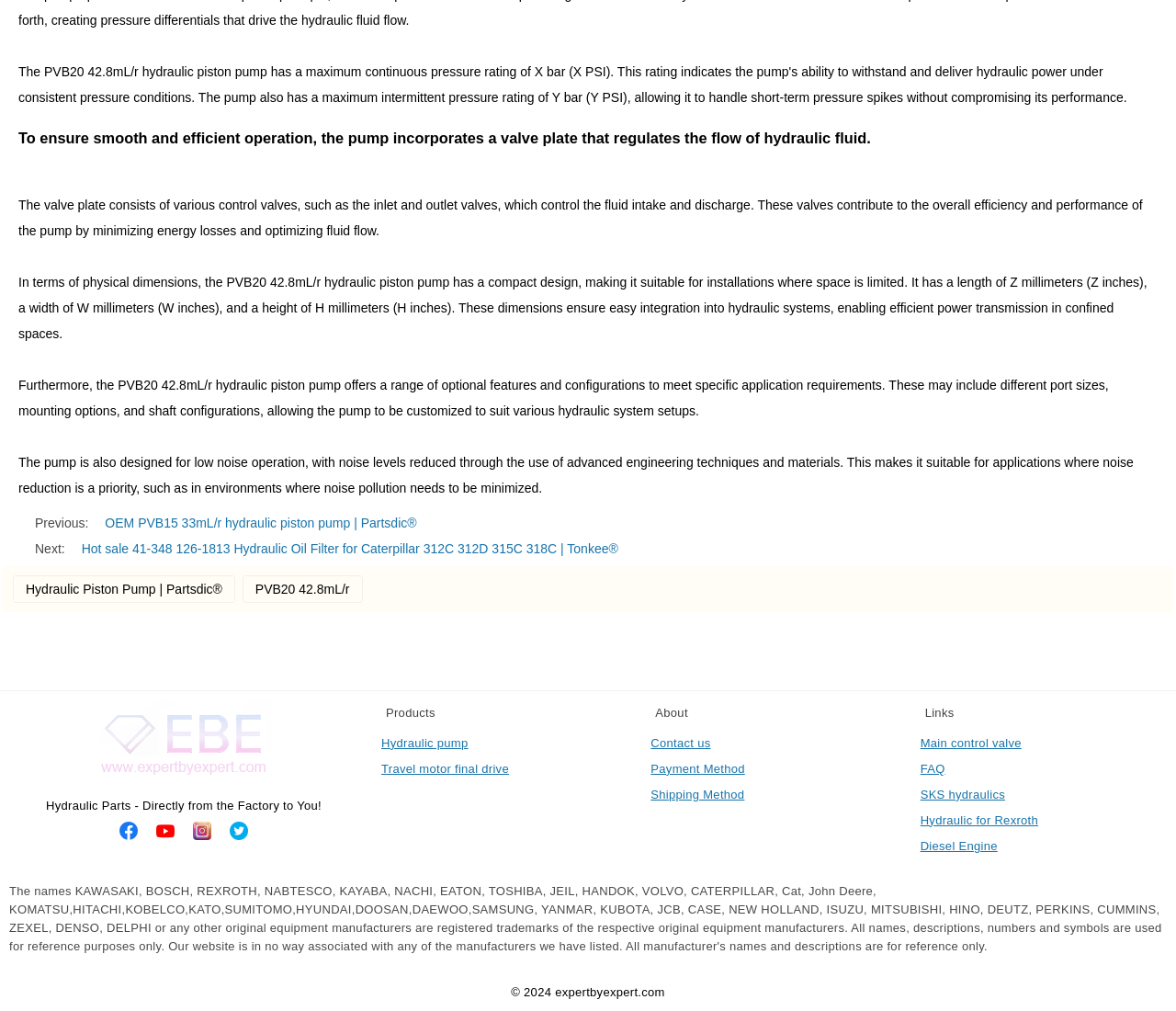Please answer the following question using a single word or phrase: 
What is the benefit of the pump's low noise operation?

Noise reduction